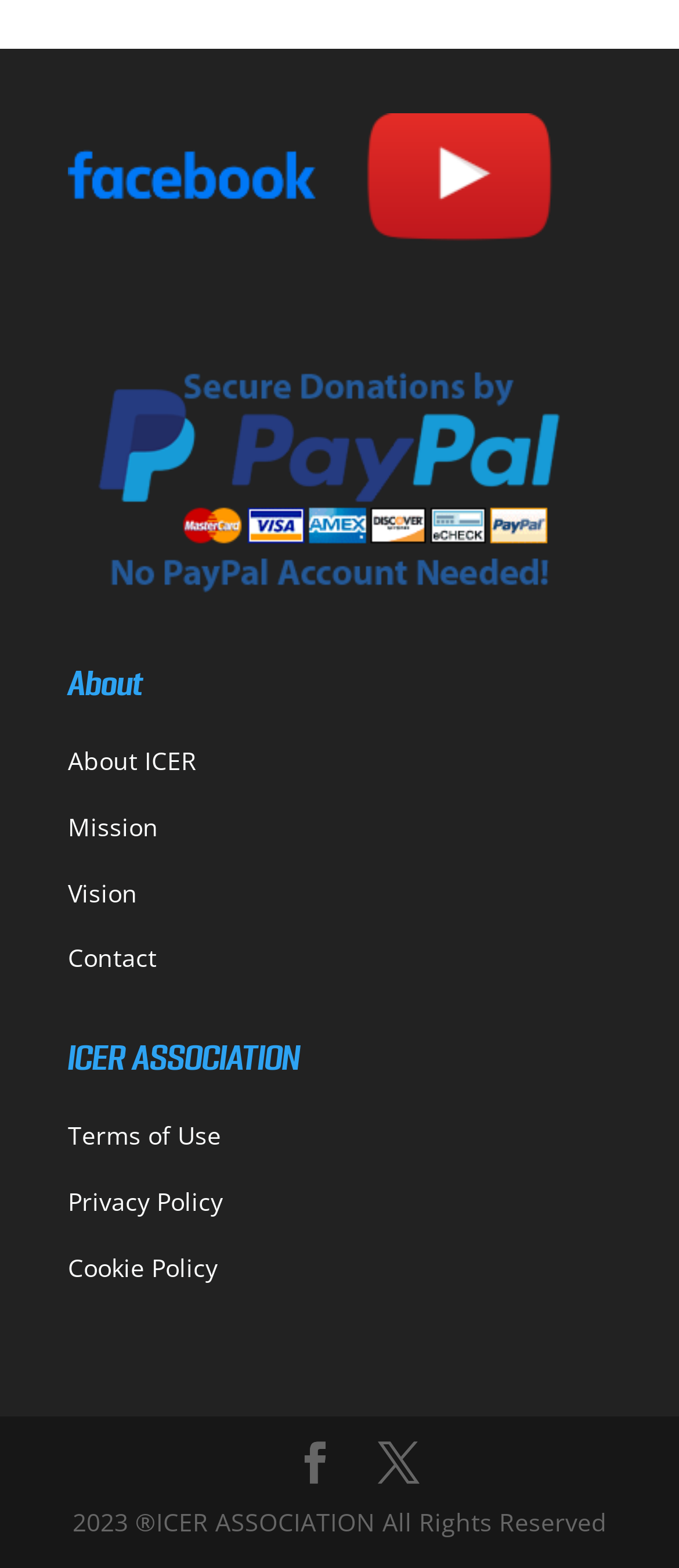Predict the bounding box for the UI component with the following description: "Terms of Use".

[0.1, 0.713, 0.326, 0.734]